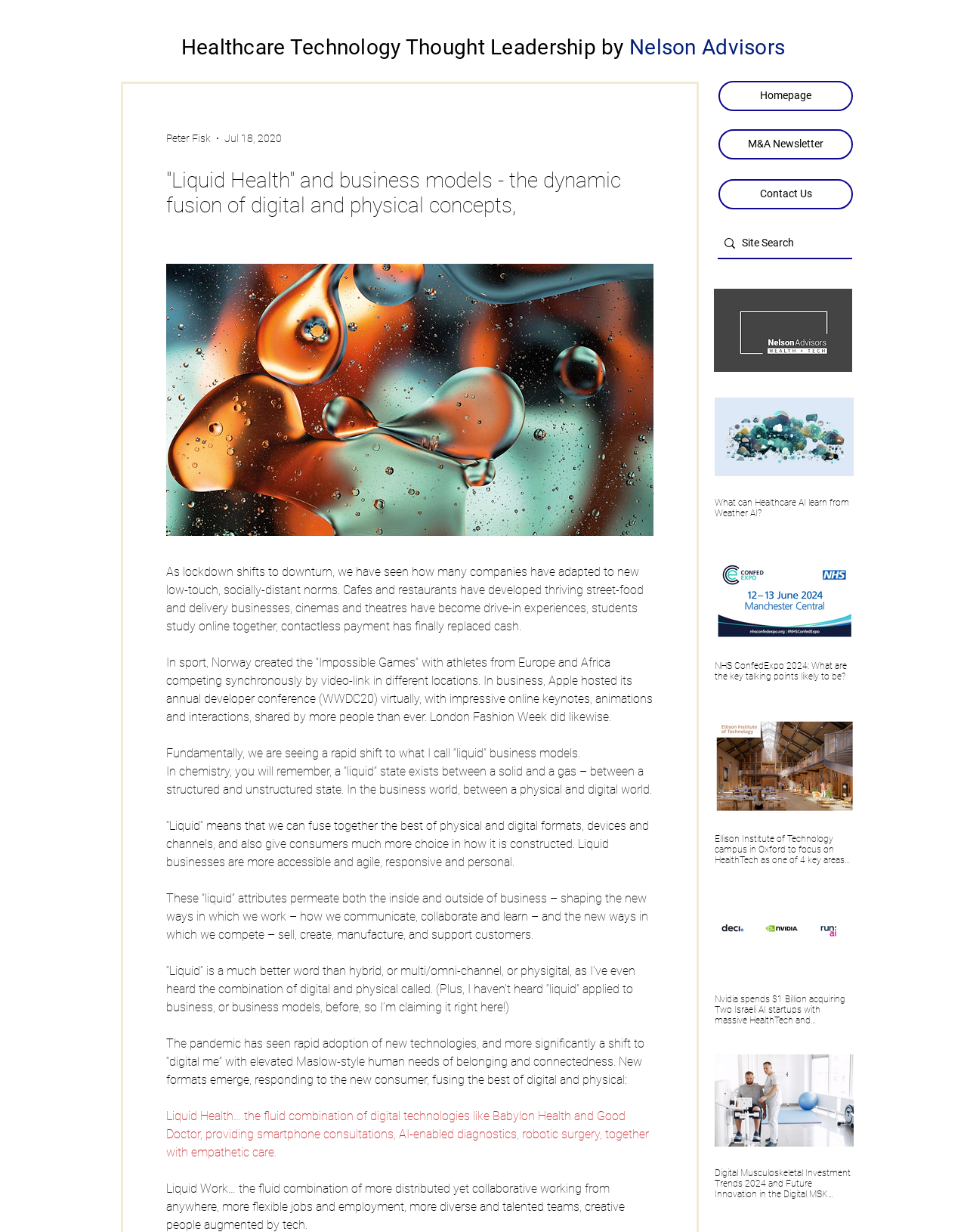Determine the coordinates of the bounding box that should be clicked to complete the instruction: "Go to the 'Homepage'". The coordinates should be represented by four float numbers between 0 and 1: [left, top, right, bottom].

[0.743, 0.066, 0.882, 0.09]